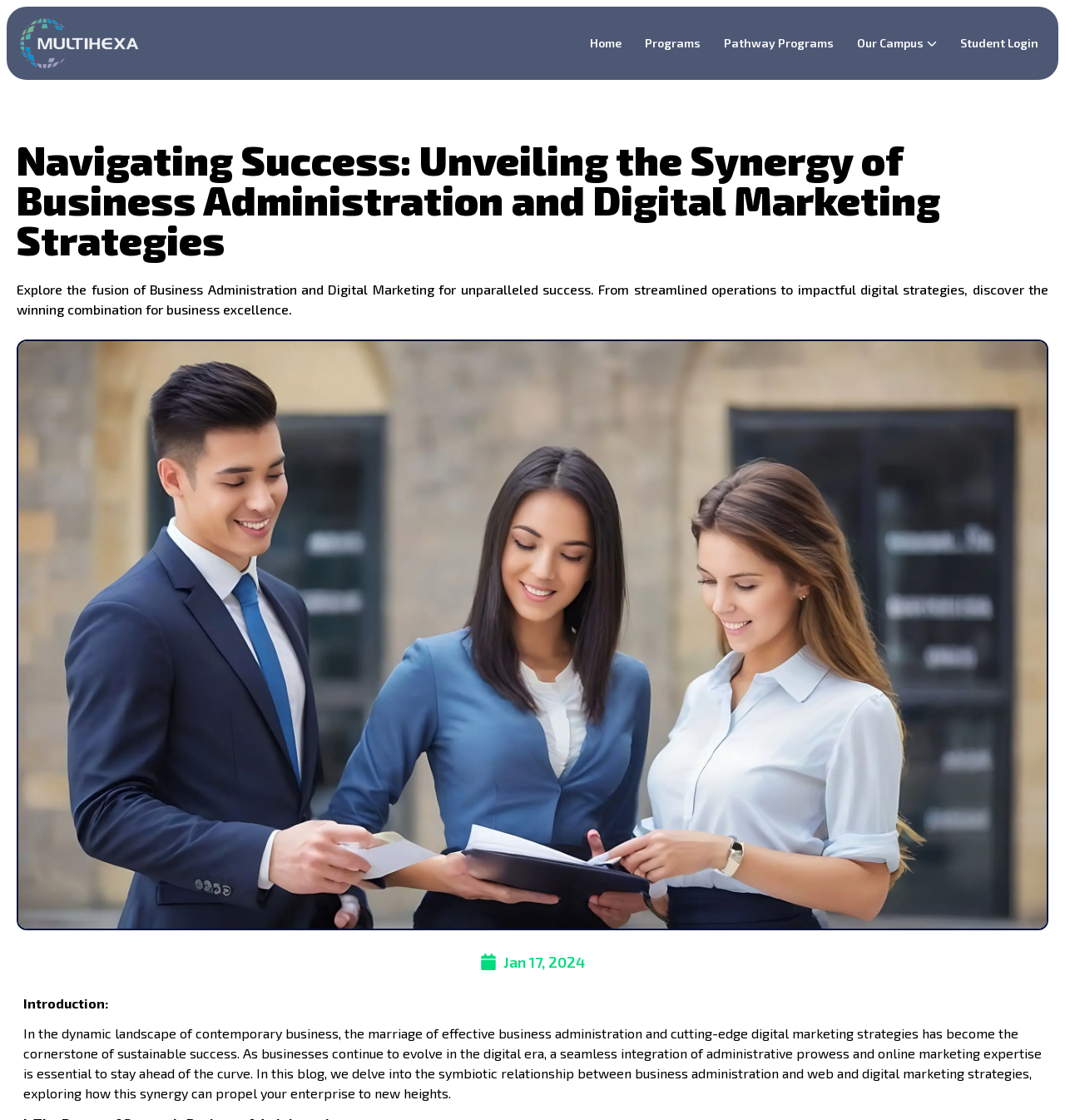Identify the bounding box for the described UI element. Provide the coordinates in (top-left x, top-left y, bottom-right x, bottom-right y) format with values ranging from 0 to 1: Student Login

[0.892, 0.025, 0.984, 0.052]